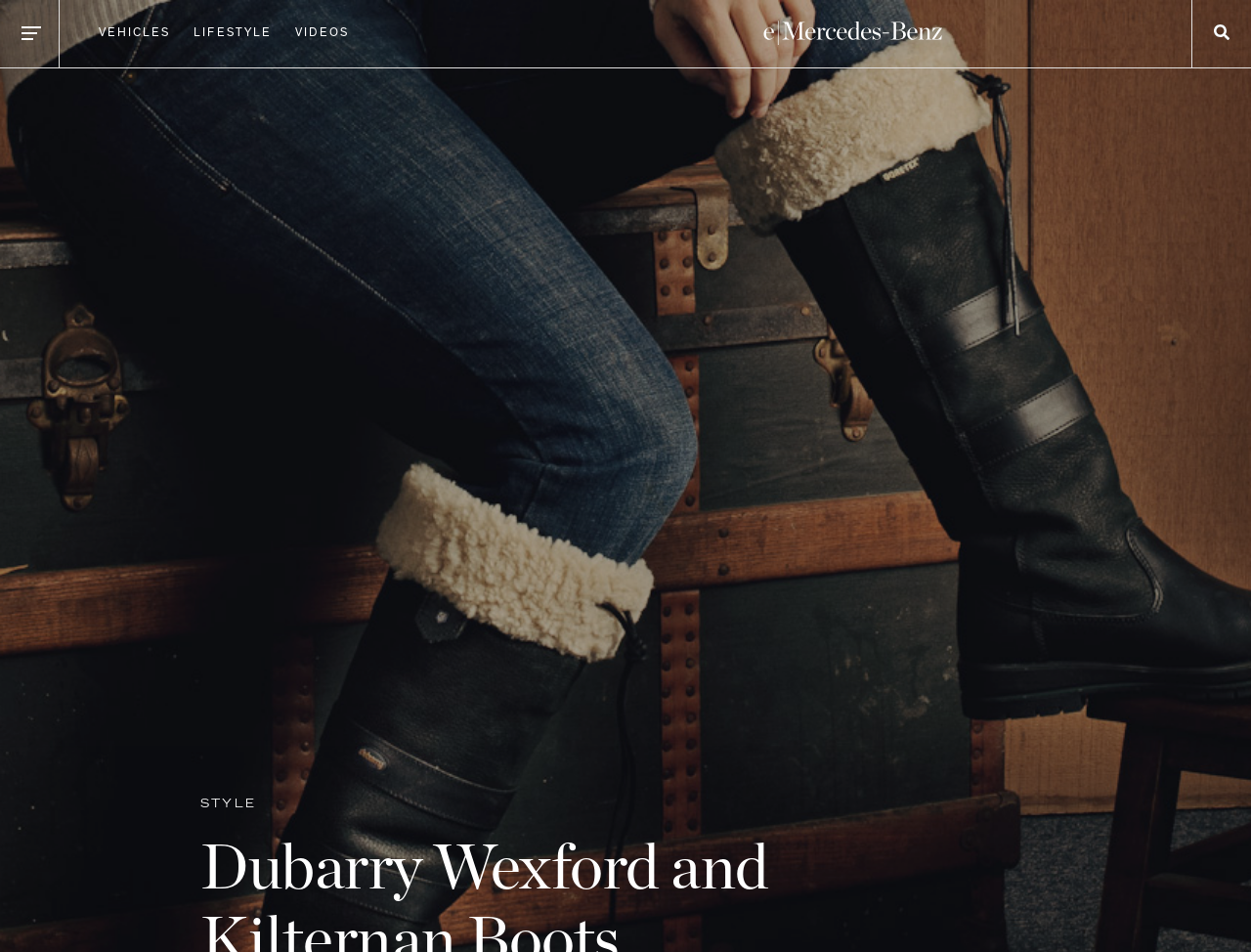How many input fields are there on this webpage?
Analyze the image and provide a thorough answer to the question.

I searched the webpage and found only one input field, which is a textbox labeled 'Email Address', so there is only 1 input field on this webpage.